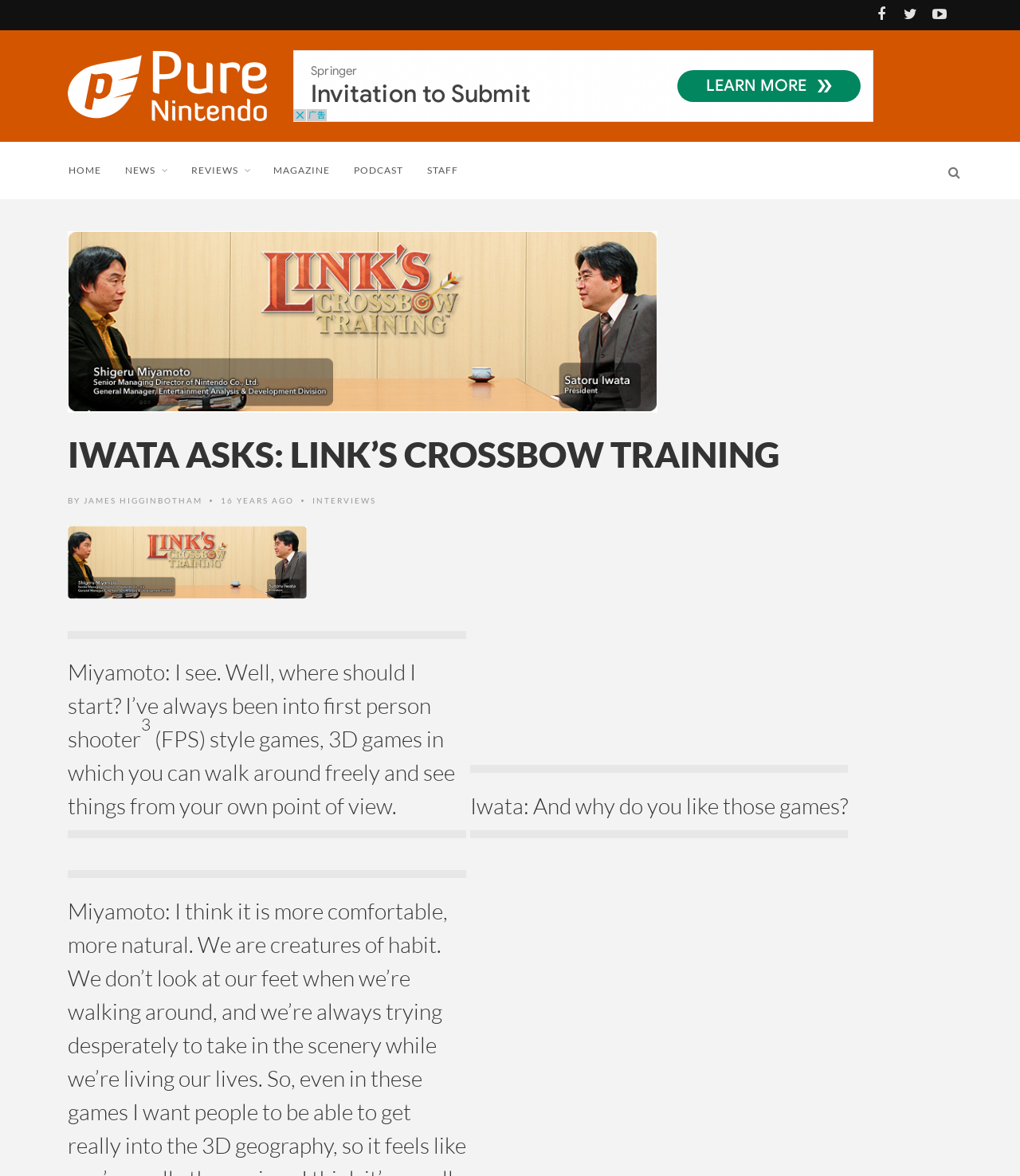Please locate the bounding box coordinates of the element's region that needs to be clicked to follow the instruction: "View the Pure Nintendo image". The bounding box coordinates should be provided as four float numbers between 0 and 1, i.e., [left, top, right, bottom].

[0.066, 0.044, 0.262, 0.103]